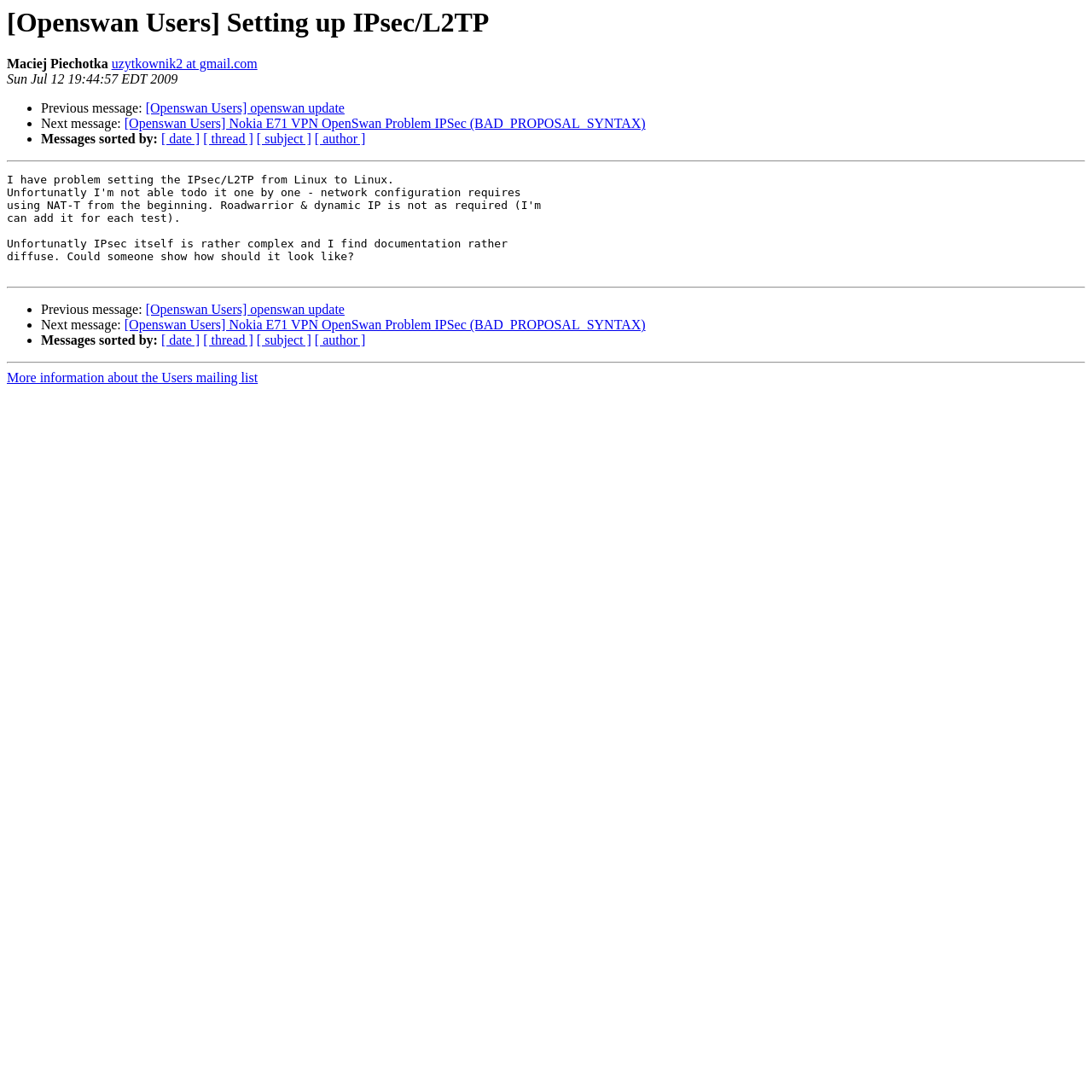Determine the bounding box coordinates for the UI element matching this description: "[ subject ]".

[0.235, 0.305, 0.285, 0.318]